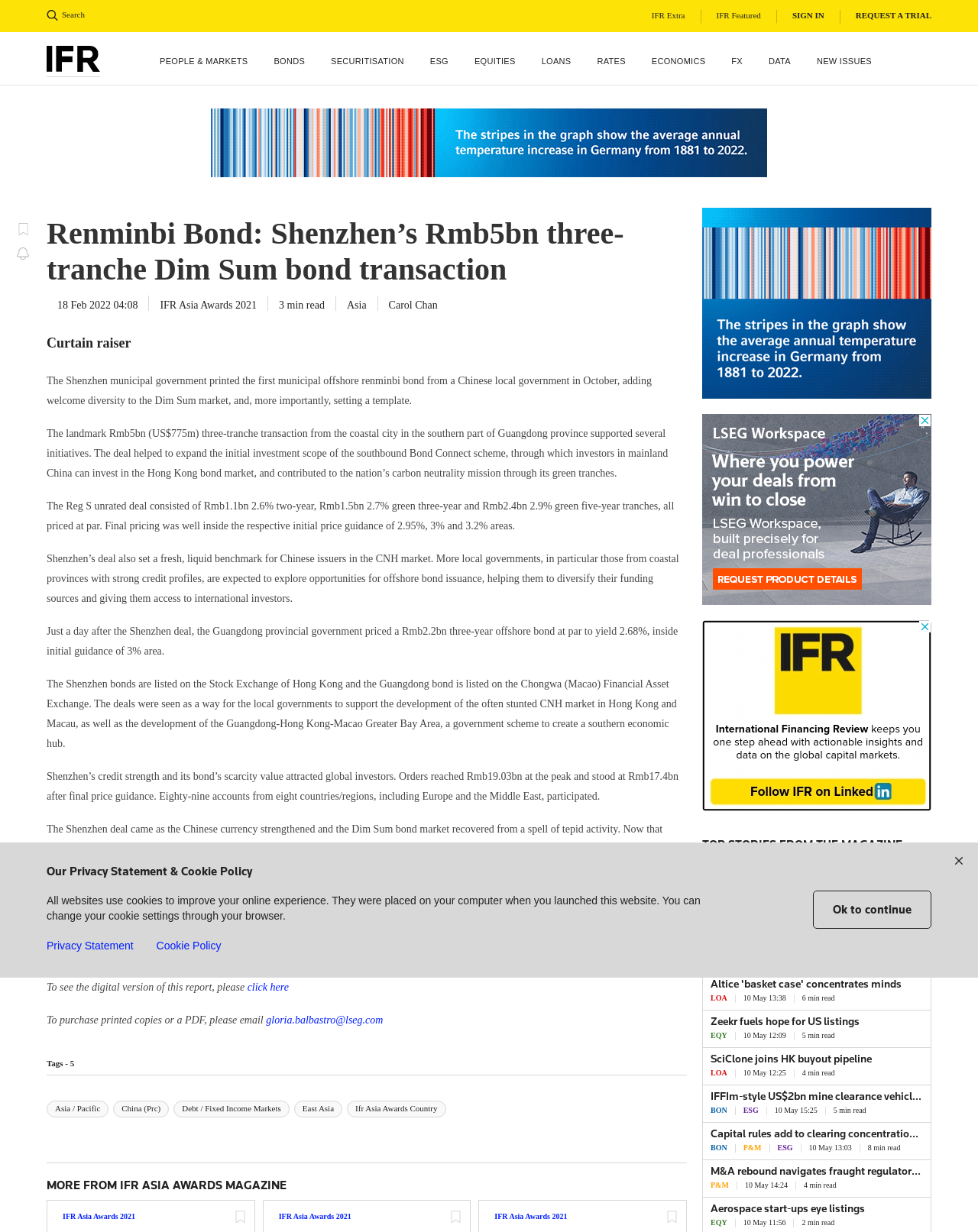Determine the bounding box coordinates for the HTML element described here: "Altice 'basket case' concentrates minds".

[0.727, 0.794, 0.944, 0.803]